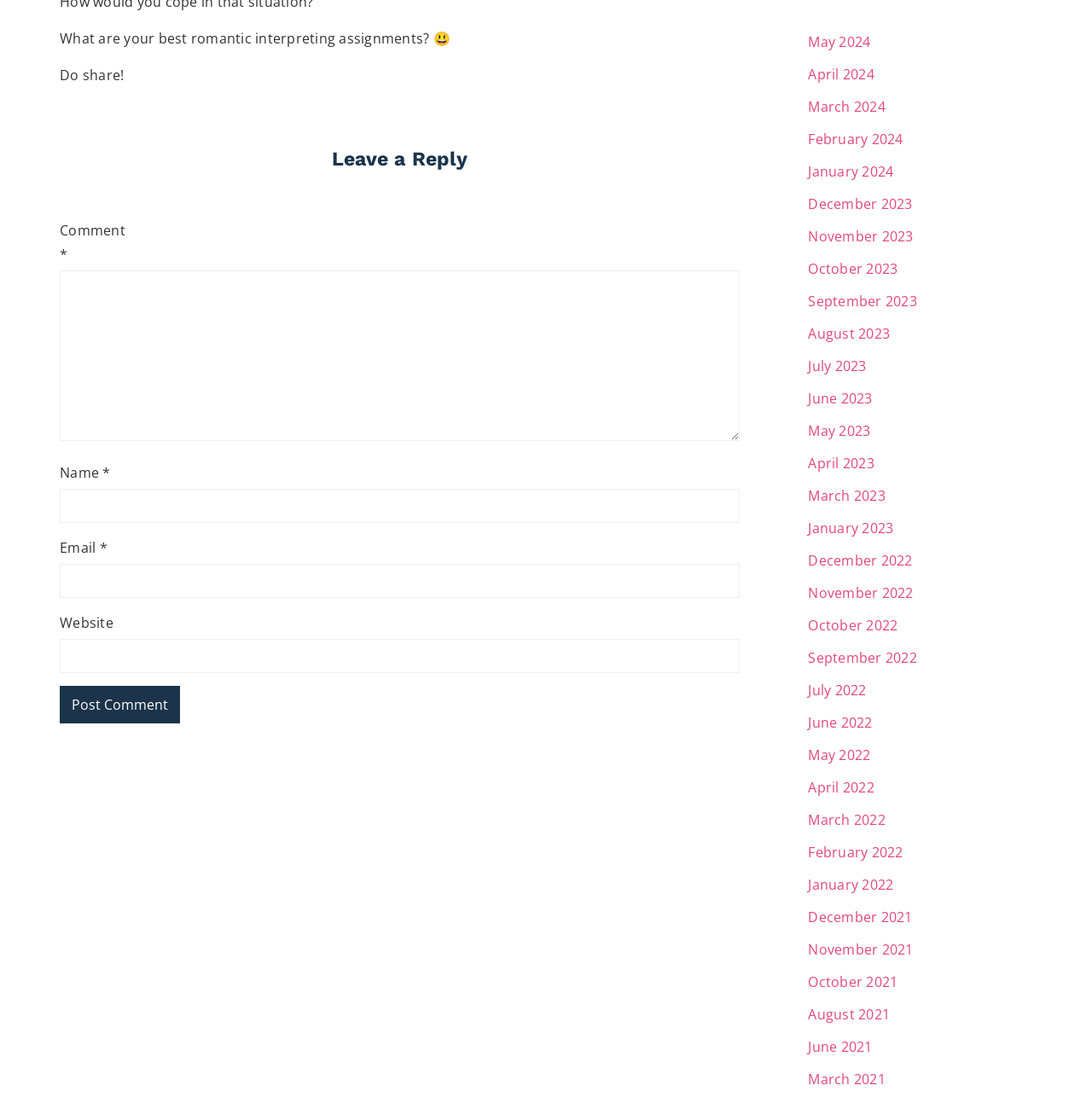Please identify the bounding box coordinates of the element that needs to be clicked to perform the following instruction: "Read the interview about Gumbati Holding’s Real Estate Triumph: Investments Surpass Expectations, Doubling Initial Value".

None